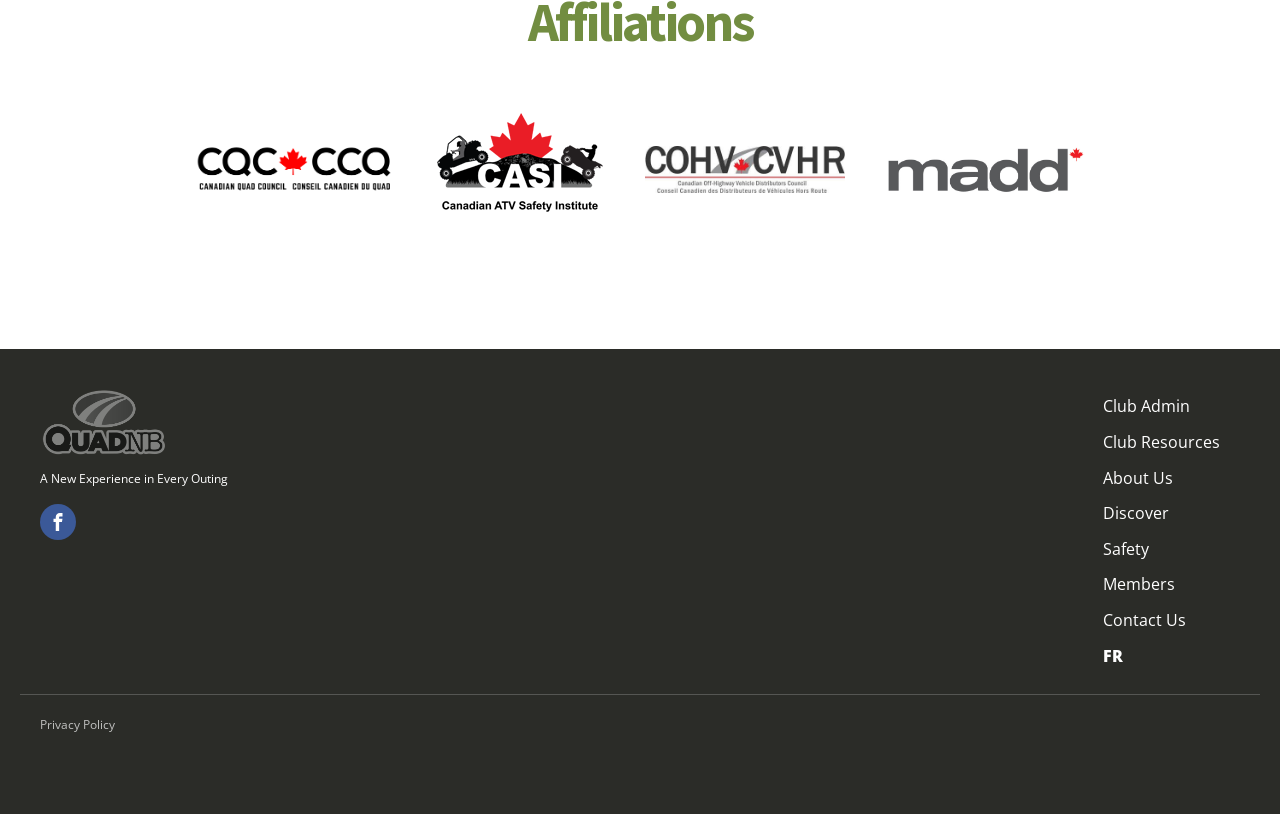Specify the bounding box coordinates of the element's area that should be clicked to execute the given instruction: "Discover more". The coordinates should be four float numbers between 0 and 1, i.e., [left, top, right, bottom].

[0.846, 0.61, 0.942, 0.653]